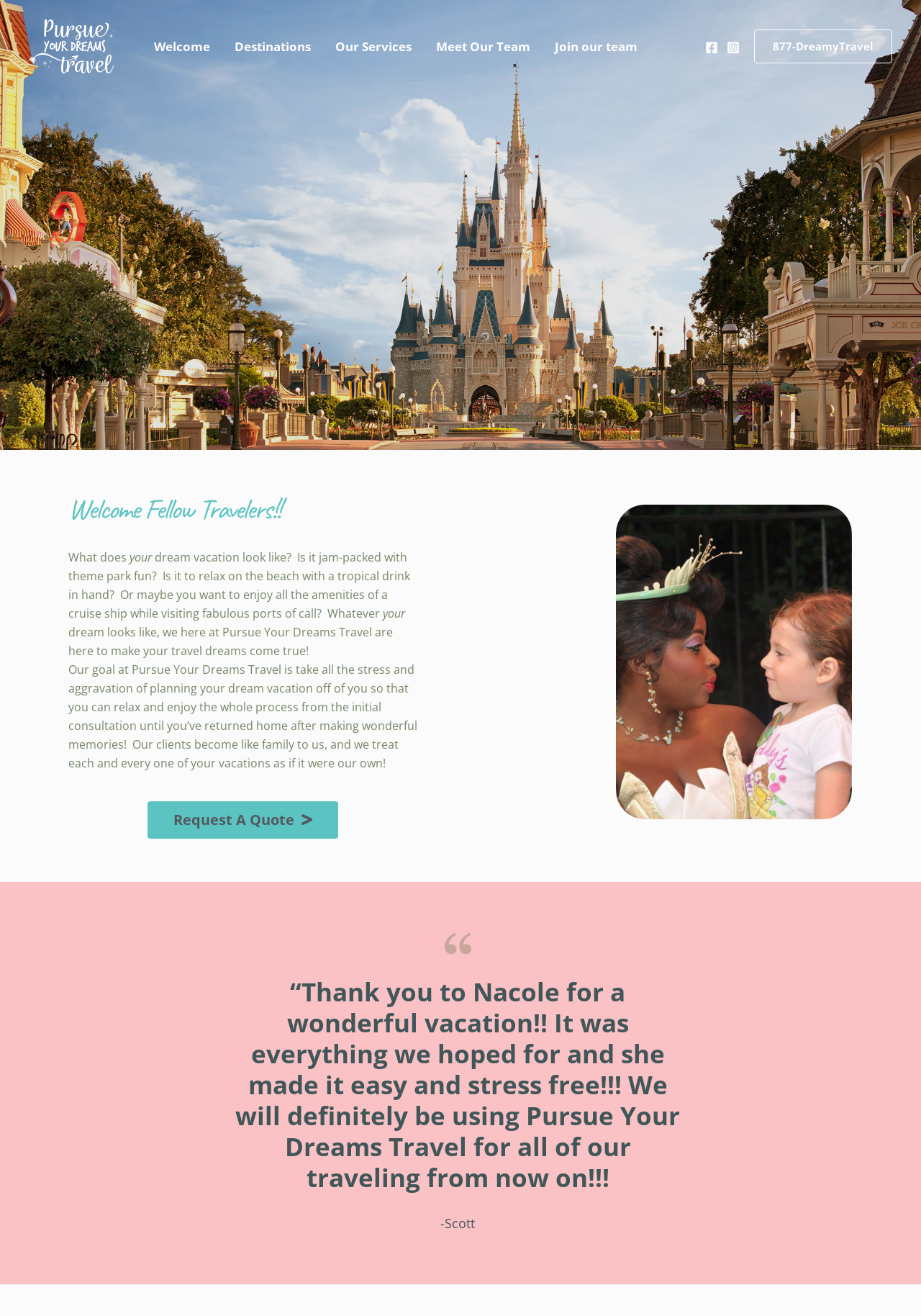What is the name of the travel agency?
Give a one-word or short phrase answer based on the image.

Pursue Your Dreams Travel